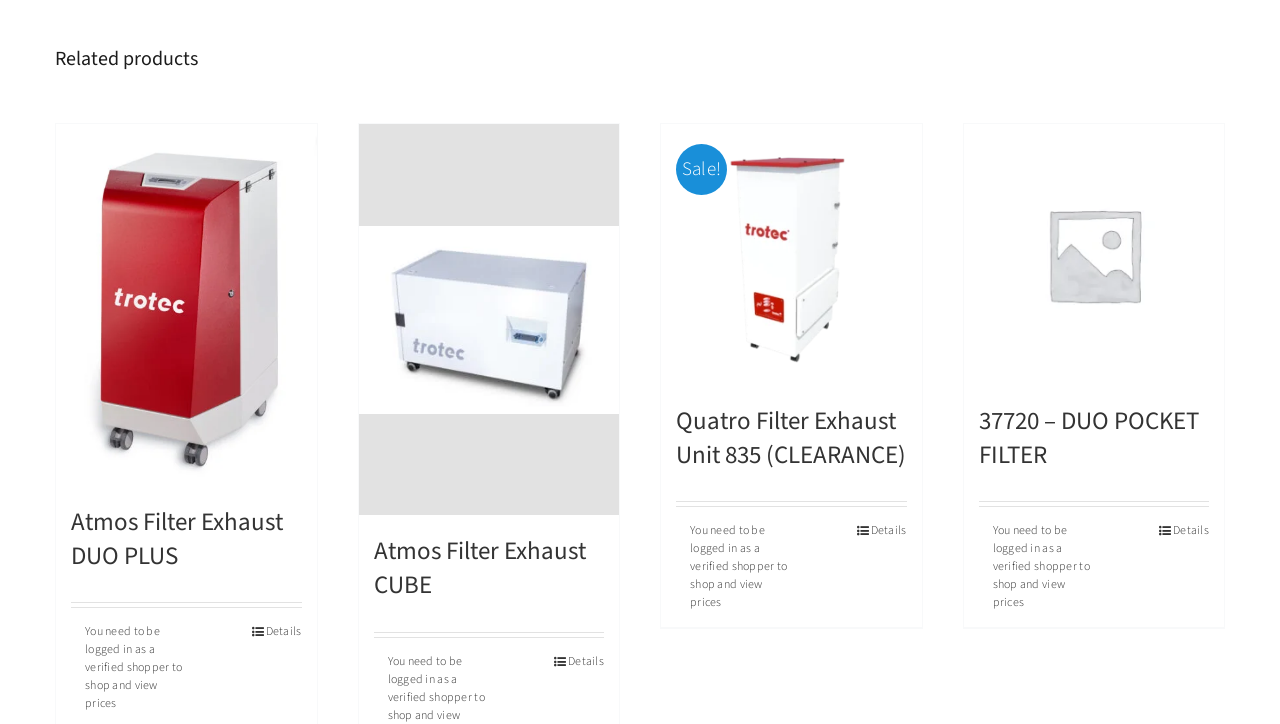Determine the bounding box coordinates of the section to be clicked to follow the instruction: "View Atmos Filter Exhaust DUO PLUS details". The coordinates should be given as four float numbers between 0 and 1, formatted as [left, top, right, bottom].

[0.055, 0.696, 0.221, 0.792]